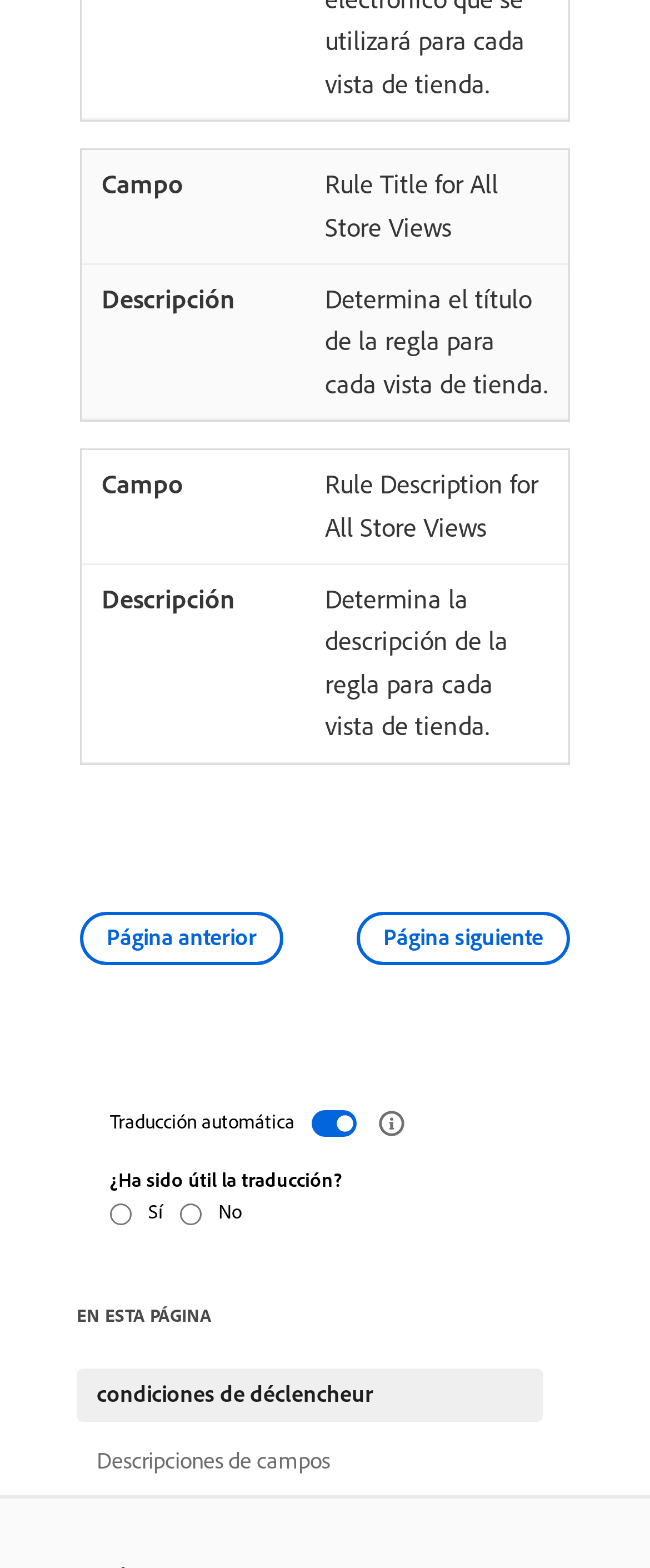What are the two options for the '¿Ha sido útil la traducción?' question?
Provide a thorough and detailed answer to the question.

The webpage contains a question '¿Ha sido útil la traducción?' with two radio button options, 'Sí' and 'No', which are used to provide feedback on the usefulness of the translation.